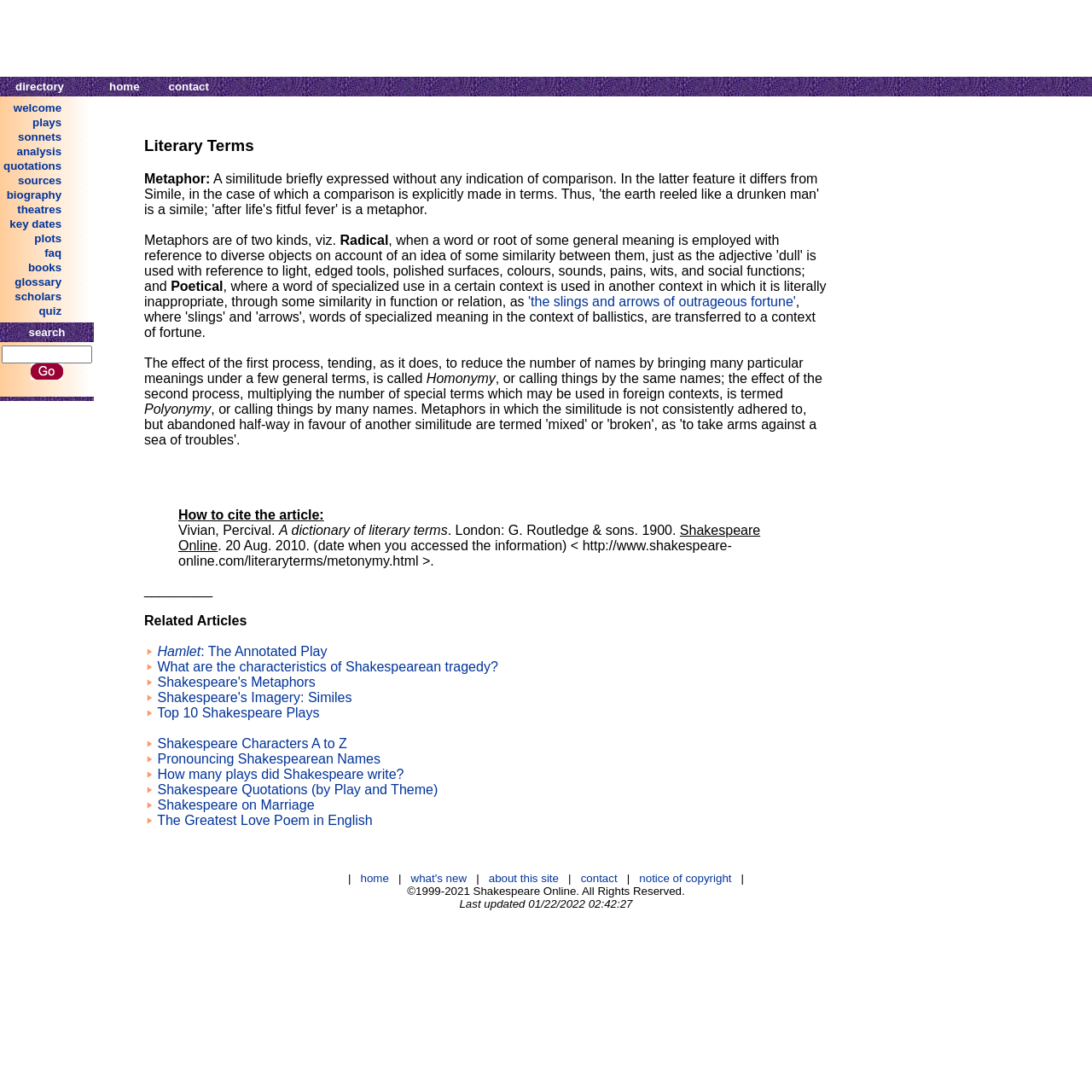What is the name of the play annotated on this webpage?
Give a thorough and detailed response to the question.

The webpage provides a link to 'Hamlet: The Annotated Play', which suggests that the play being referred to is Hamlet, a famous play by Shakespeare.